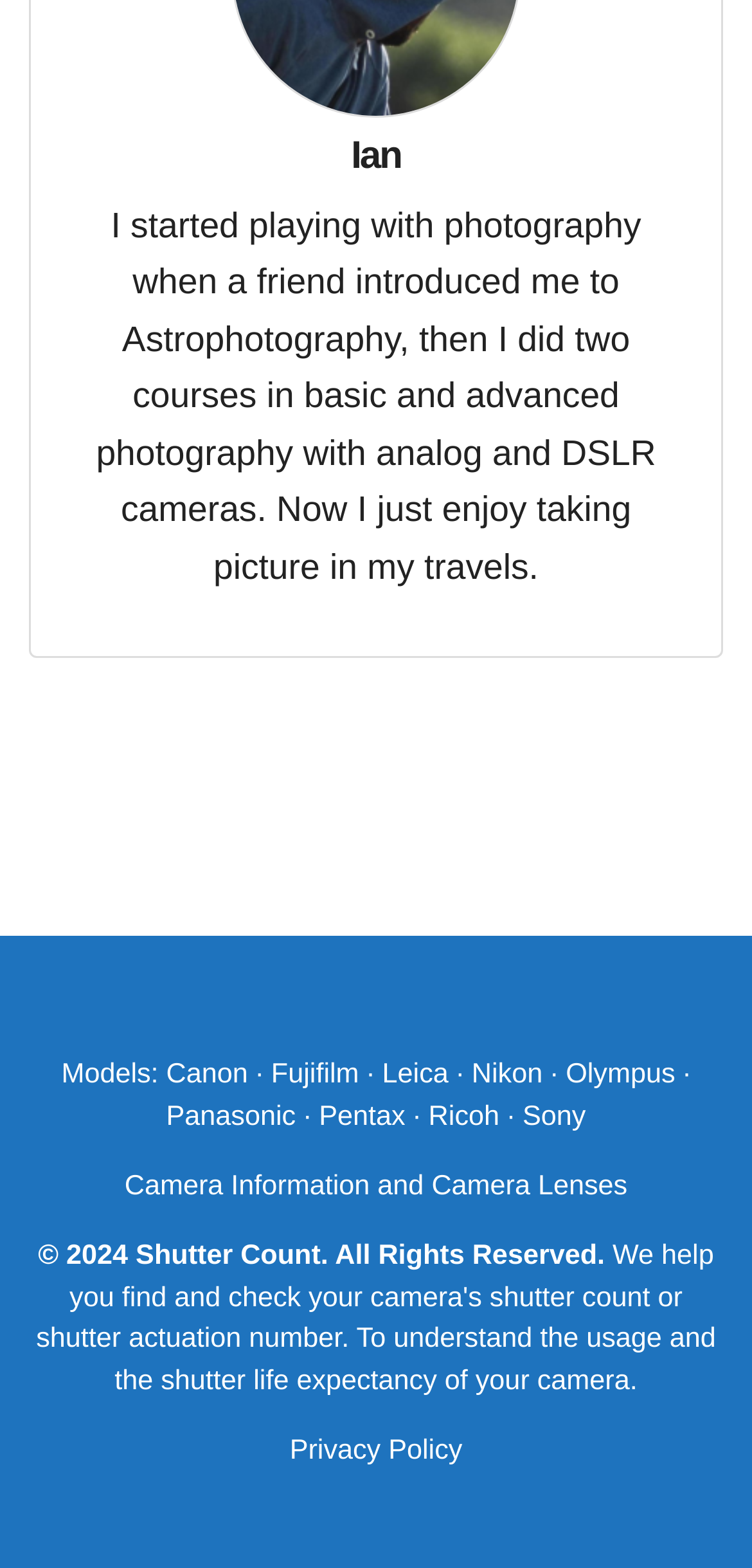Answer the question using only a single word or phrase: 
What is the last item in the list of camera brands?

Sony